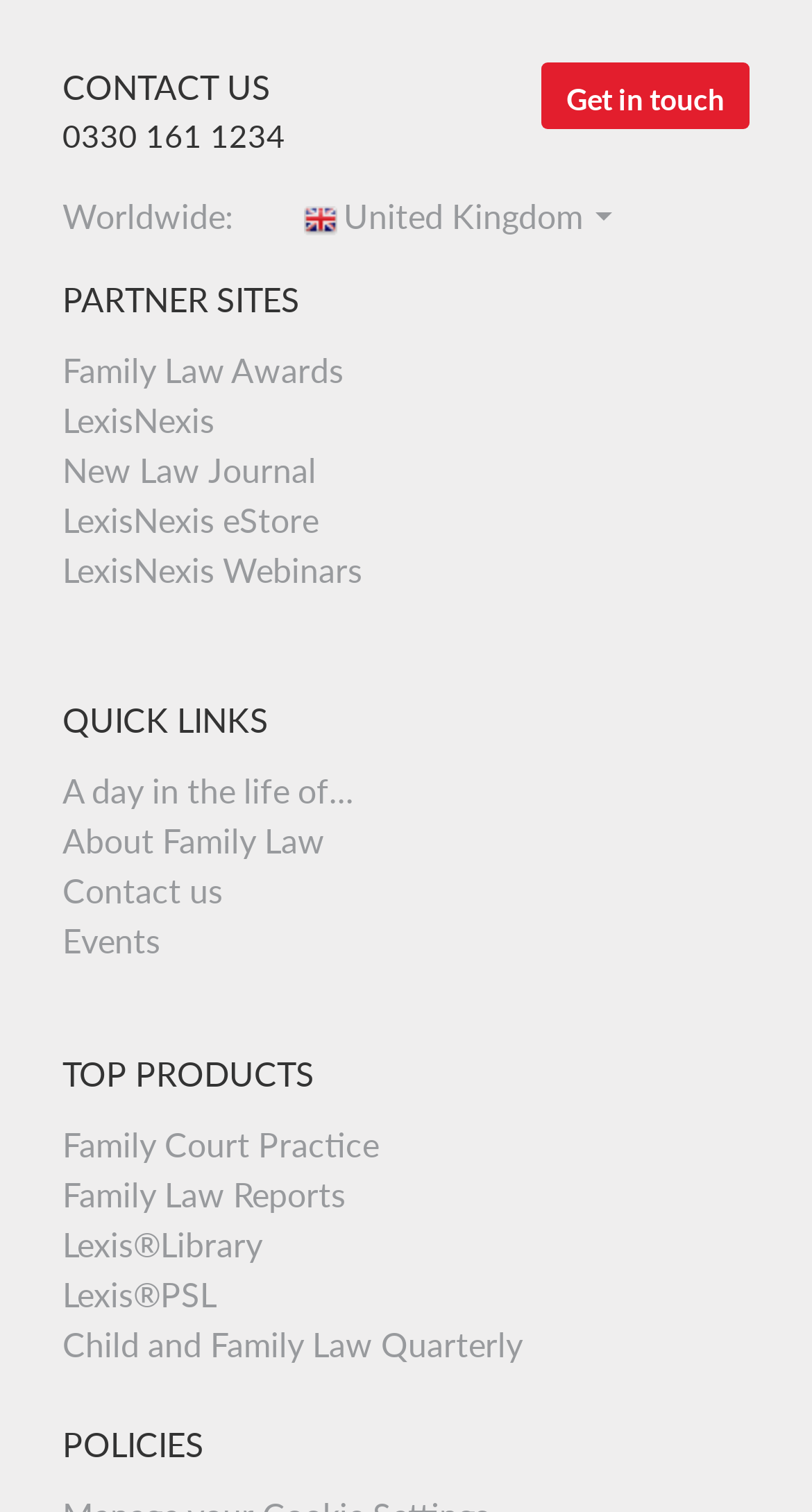Please determine the bounding box coordinates of the area that needs to be clicked to complete this task: 'Click on 'Live By: Definition, Meaning, and Origin''. The coordinates must be four float numbers between 0 and 1, formatted as [left, top, right, bottom].

None